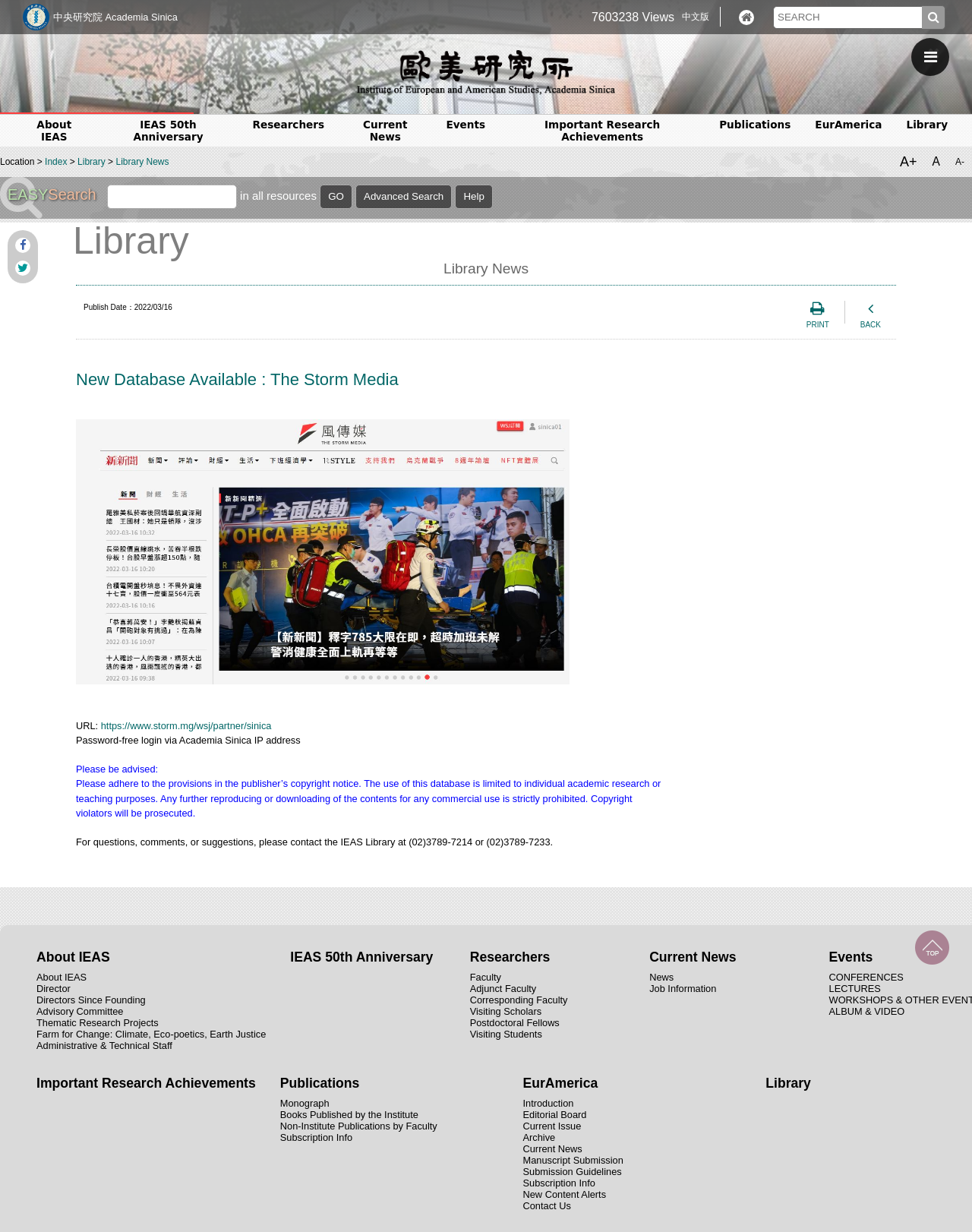What is the contact information for the IEAS Library?
Based on the visual content, answer with a single word or a brief phrase.

(02)3789-7214 or (02)3789-7233